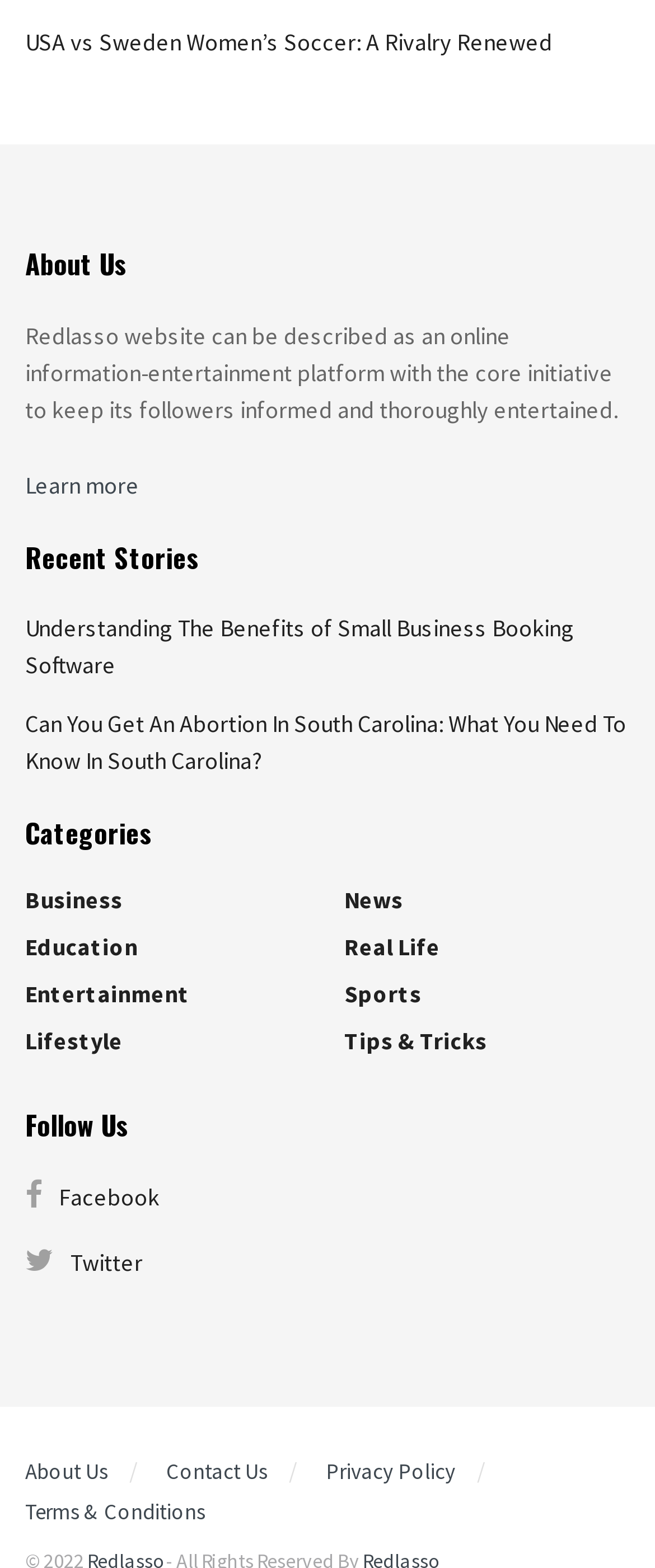What is the name of the first article?
Please utilize the information in the image to give a detailed response to the question.

The first article is located at the top of the webpage, and its title is 'USA vs Sweden Women’s Soccer: A Rivalry Renewed', which can be found by looking at the link element with the OCR text 'USA vs Sweden Women’s Soccer: A Rivalry Renewed'.